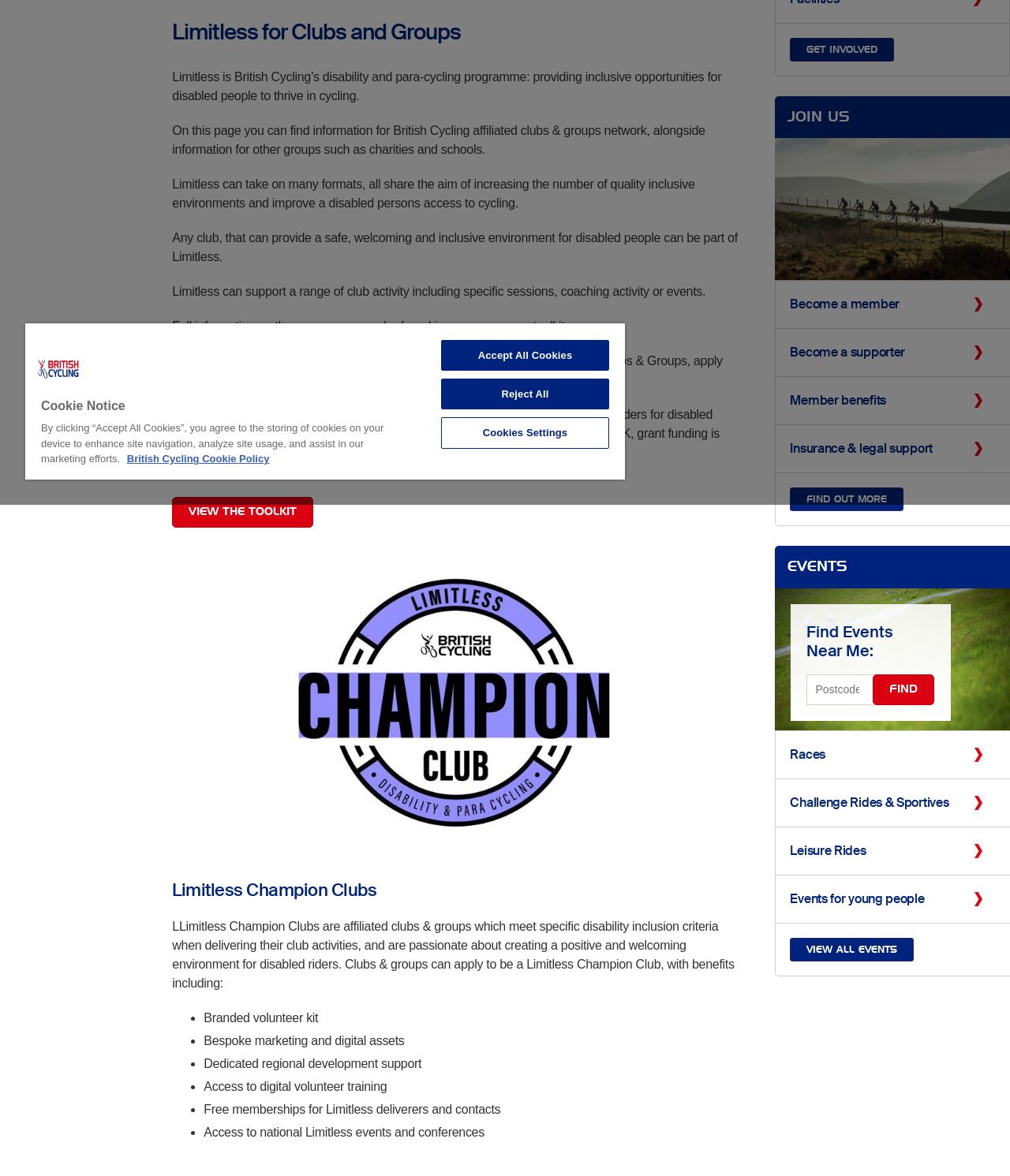Determine the bounding box coordinates of the UI element that matches the following description: "Challenge Rides & Sportives". The coordinates should be four float numbers between 0 and 1 in the format [left, top, right, bottom].

[0.768, 0.642, 1.0, 0.683]